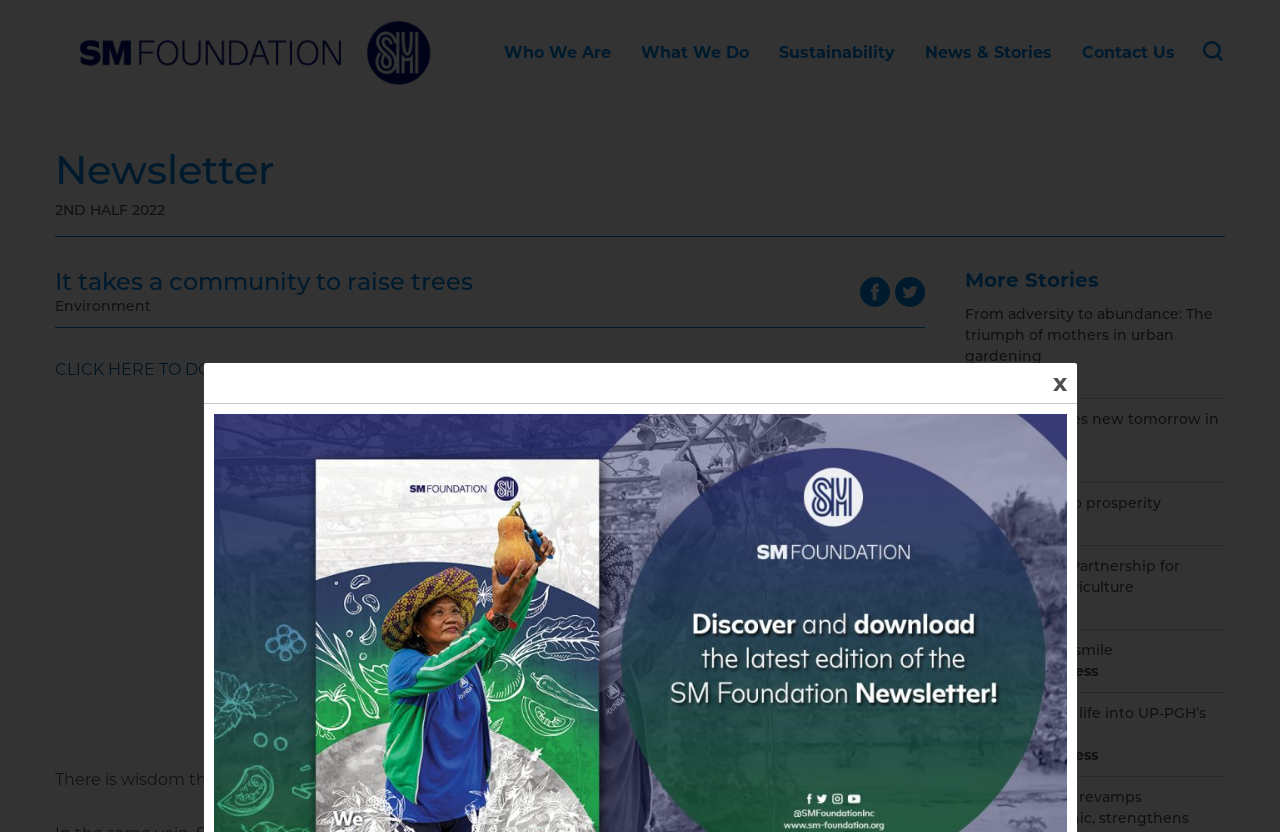Is there a newsletter subscription option?
Answer the question with a single word or phrase, referring to the image.

Yes